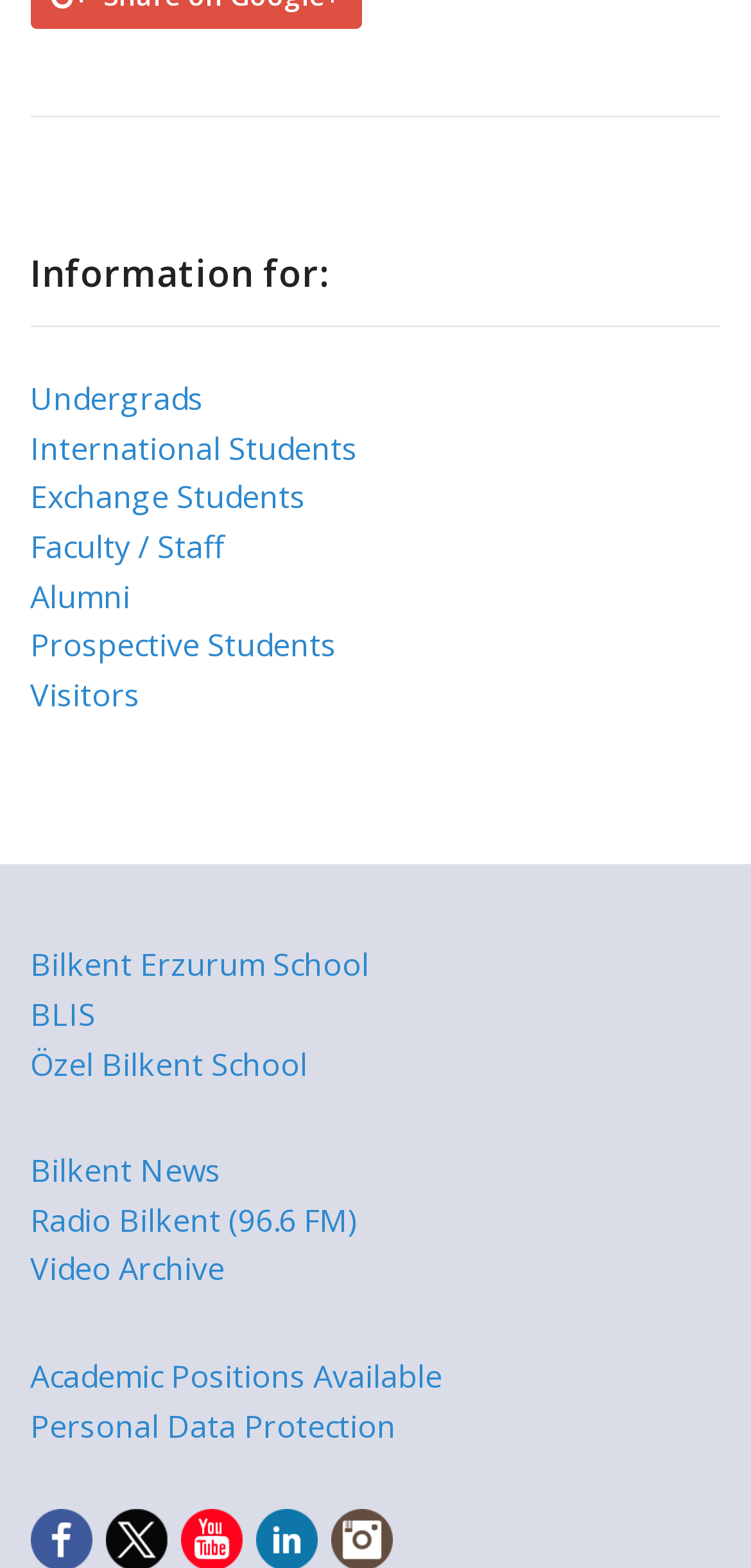Determine the bounding box coordinates of the clickable region to execute the instruction: "Read Bilkent News". The coordinates should be four float numbers between 0 and 1, denoted as [left, top, right, bottom].

[0.04, 0.733, 0.294, 0.76]